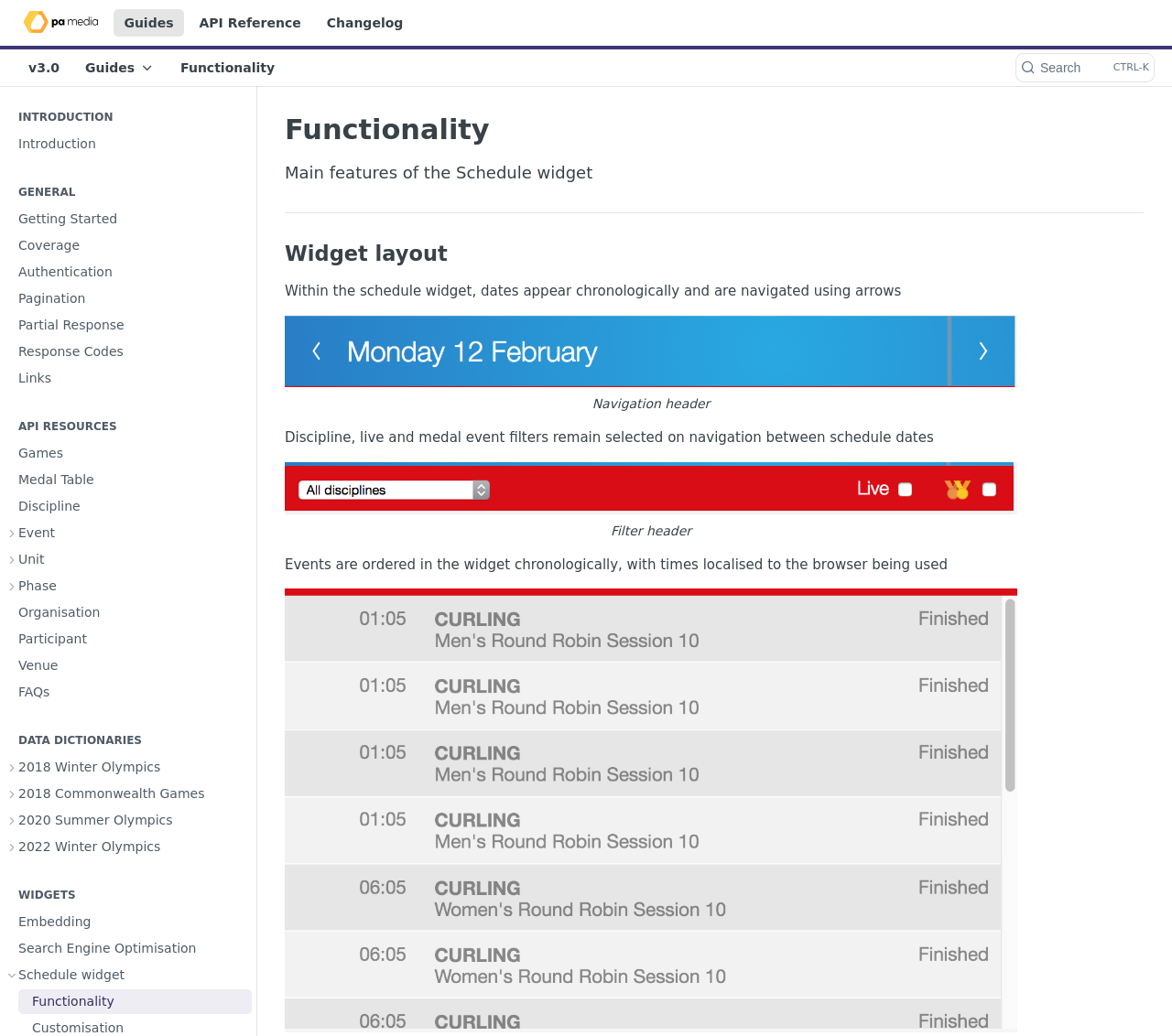Answer this question using a single word or a brief phrase:
What is the purpose of the Schedule widget?

To display events chronologically